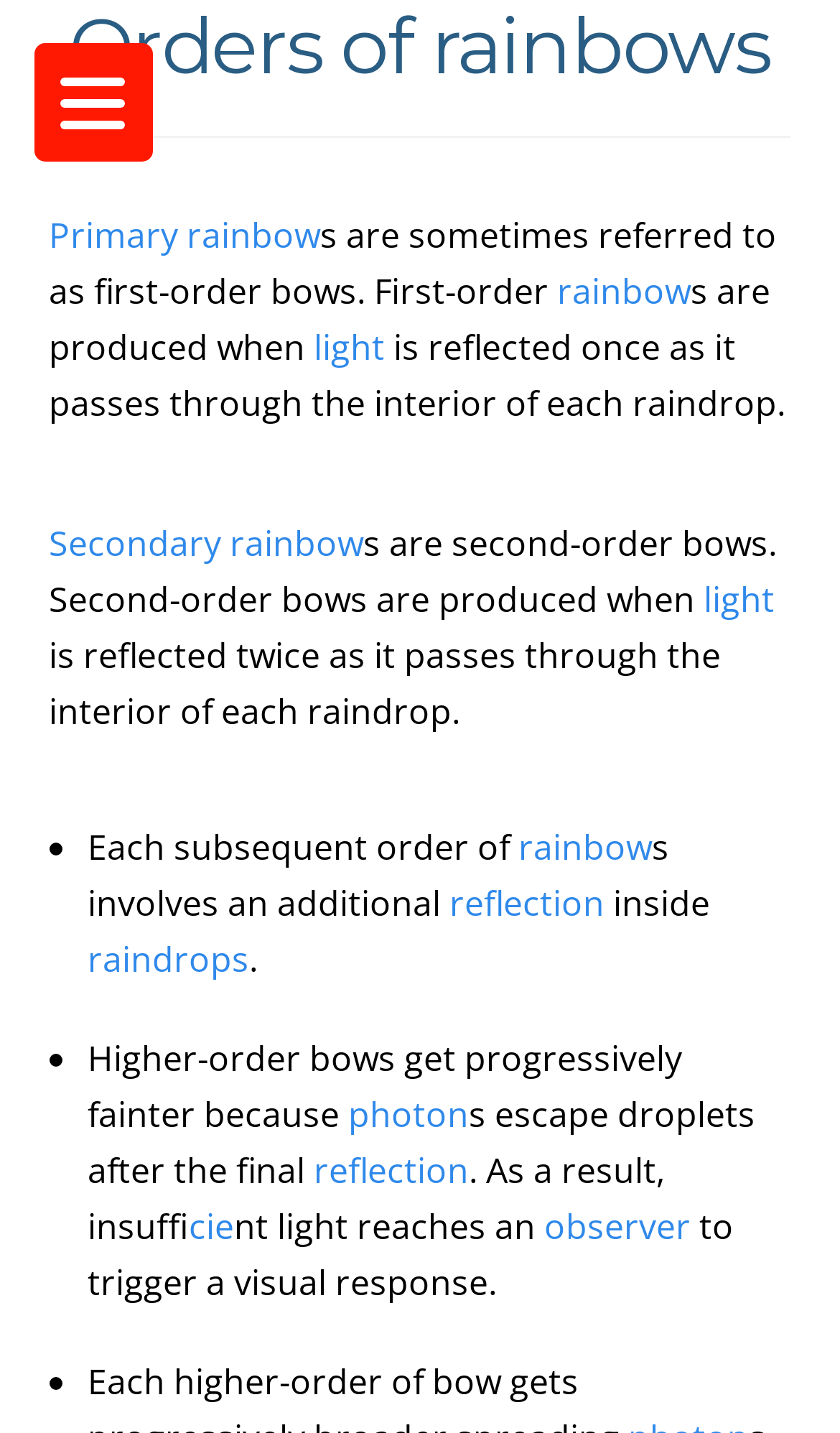What is the first-order bow?
Provide a detailed answer to the question, using the image to inform your response.

The first-order bow is referred to as the primary rainbow, which is produced when light is reflected once as it passes through the interior of each raindrop.